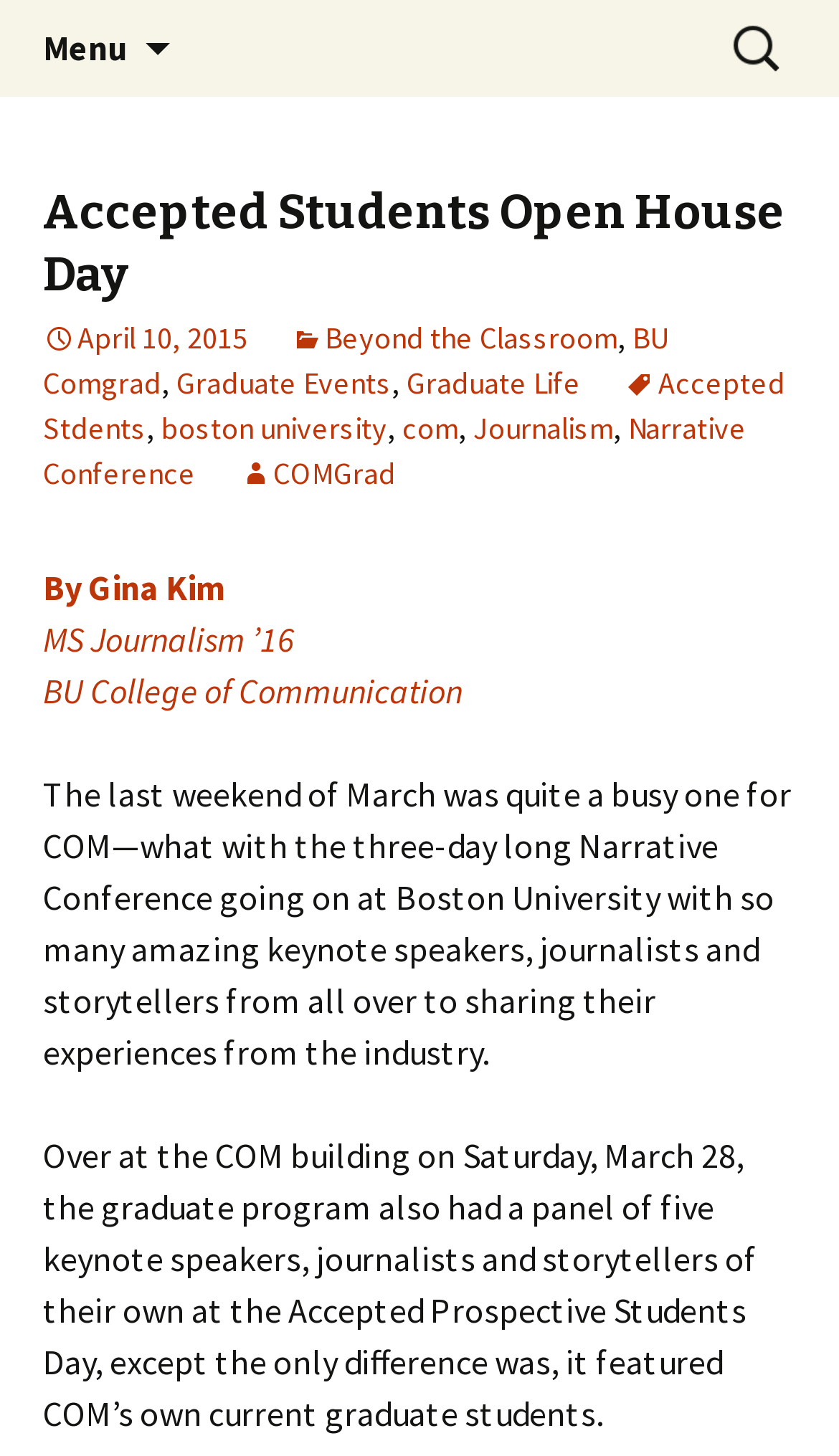Use a single word or phrase to respond to the question:
What is the name of the college?

Boston University's College of Communication